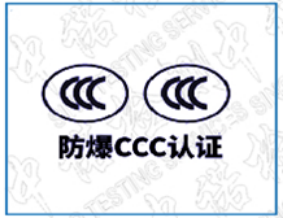Craft a thorough explanation of what is depicted in the image.

The image displays the logo for the "Explosion-proof CCC Certification," which is represented by two stylized "CCC" symbols. Below the symbols, the text "防爆CCC认证" translates to "Explosion-proof CCC Certification" in English. This certification signifies that products have met specific safety standards for explosion-proof functionality, indicating a verification process that ensures their reliability in hazardous environments. The design is framed within a rectangular border, emphasizing its importance in the context of regulatory compliance for electrical products.